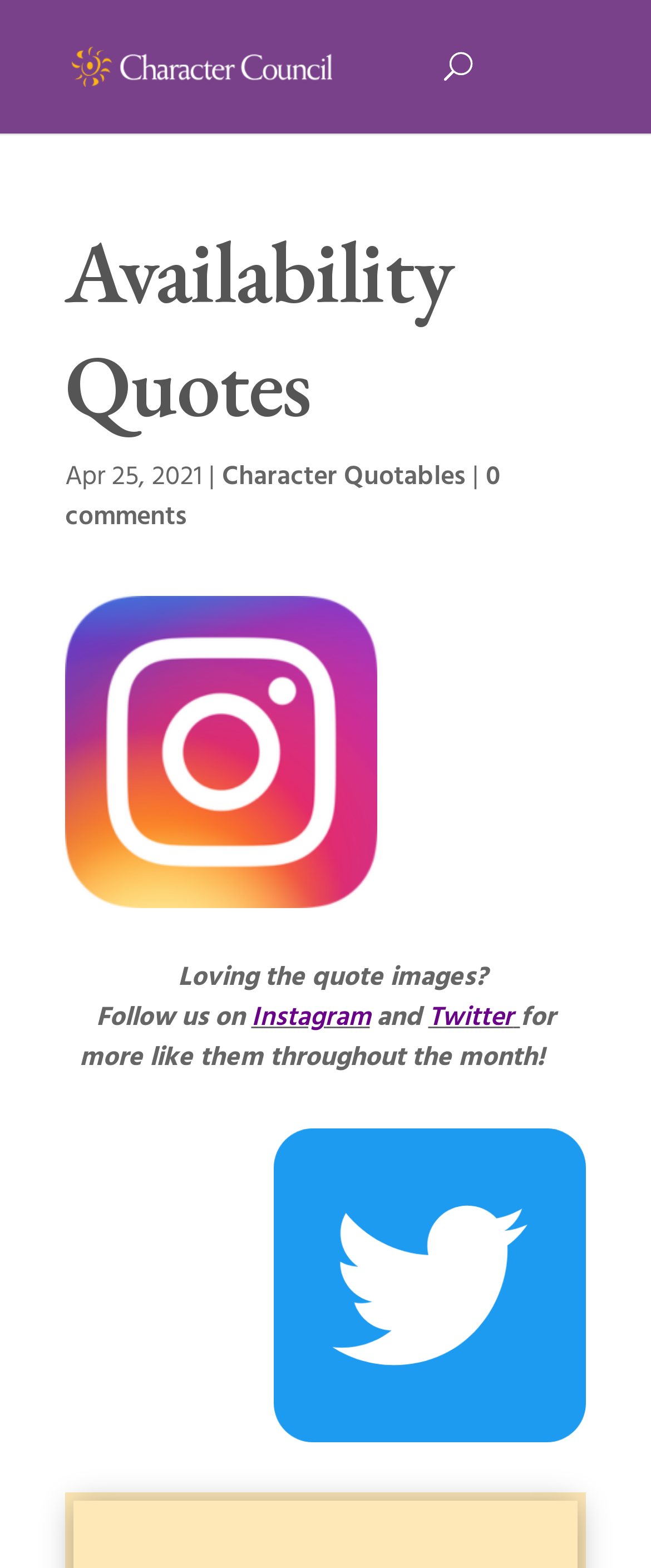Provide a brief response using a word or short phrase to this question:
What is the purpose of the quote images?

To inspire